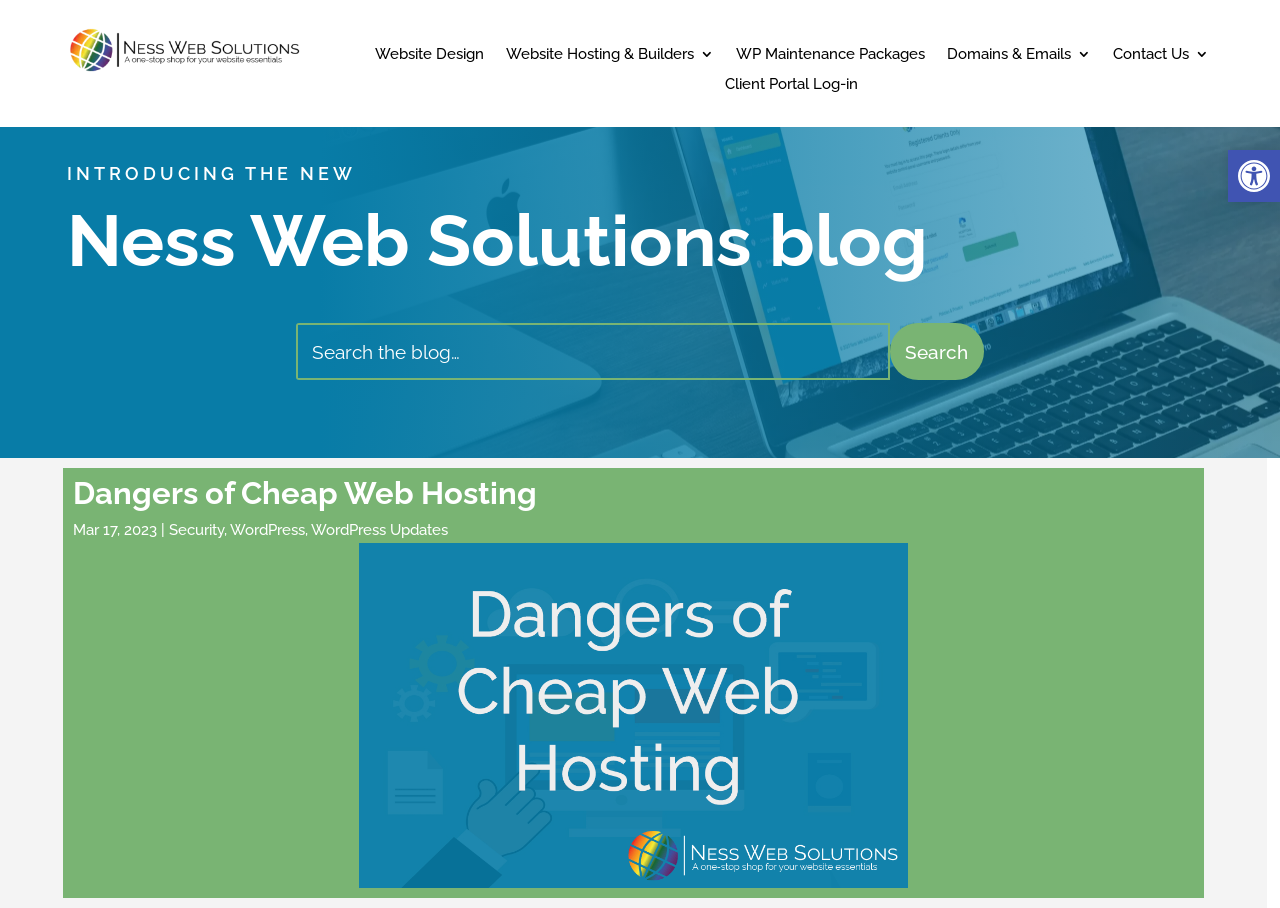Show me the bounding box coordinates of the clickable region to achieve the task as per the instruction: "Read the Dangers of Cheap Web Hosting article".

[0.057, 0.527, 0.933, 0.572]